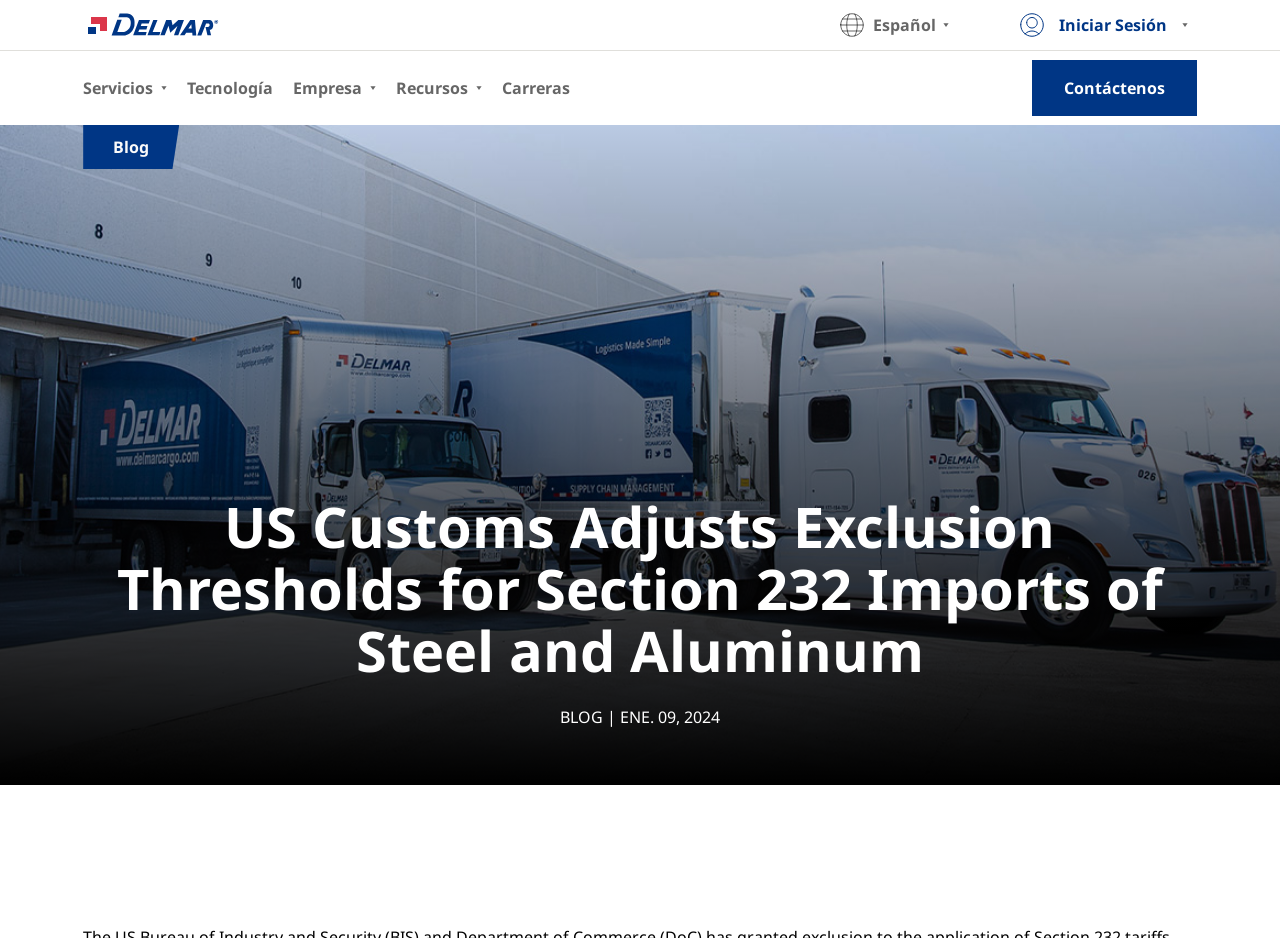Find the bounding box coordinates for the area that must be clicked to perform this action: "Contact us".

[0.806, 0.064, 0.935, 0.124]